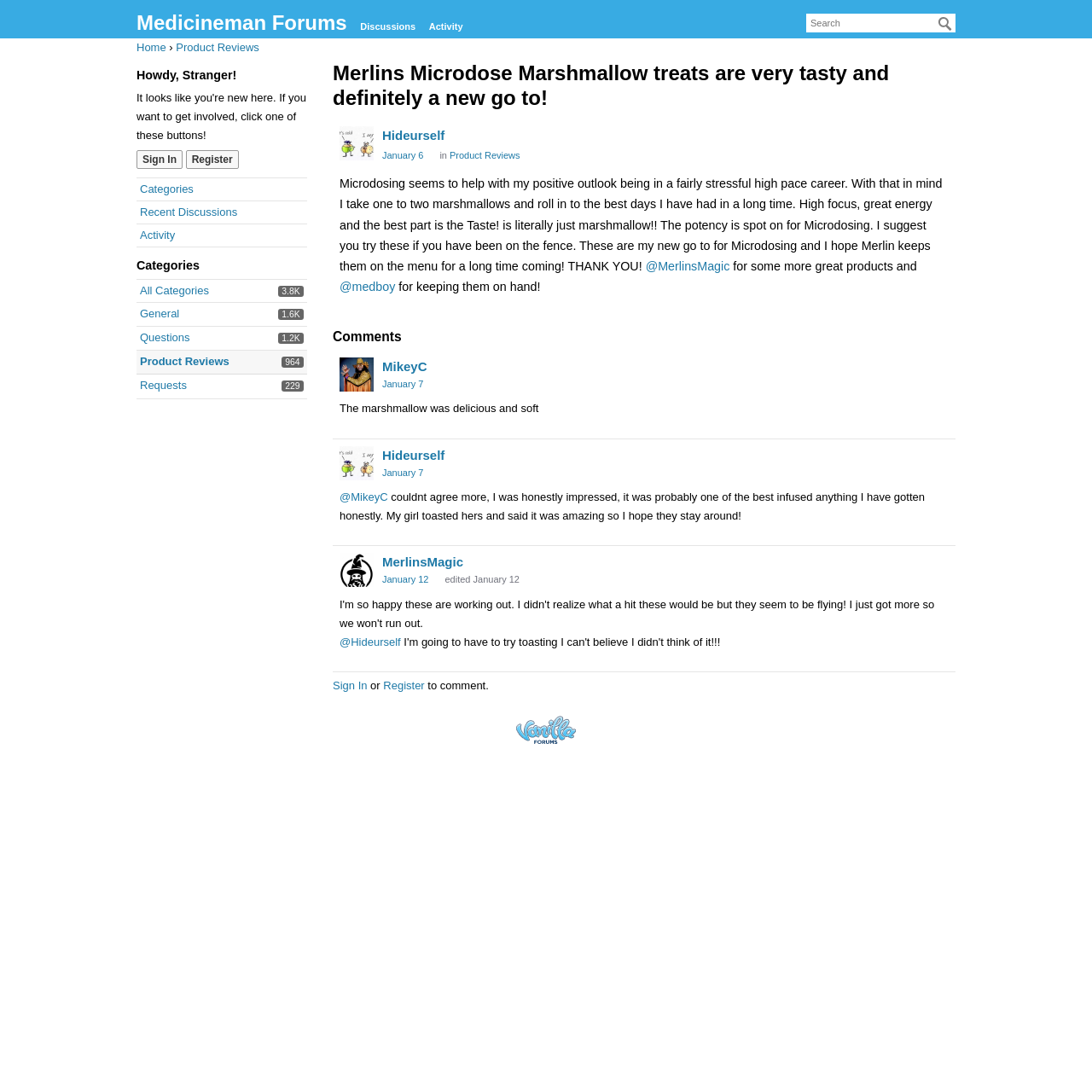Provide the bounding box coordinates of the HTML element this sentence describes: "964 Product Reviews". The bounding box coordinates consist of four float numbers between 0 and 1, i.e., [left, top, right, bottom].

[0.128, 0.325, 0.21, 0.337]